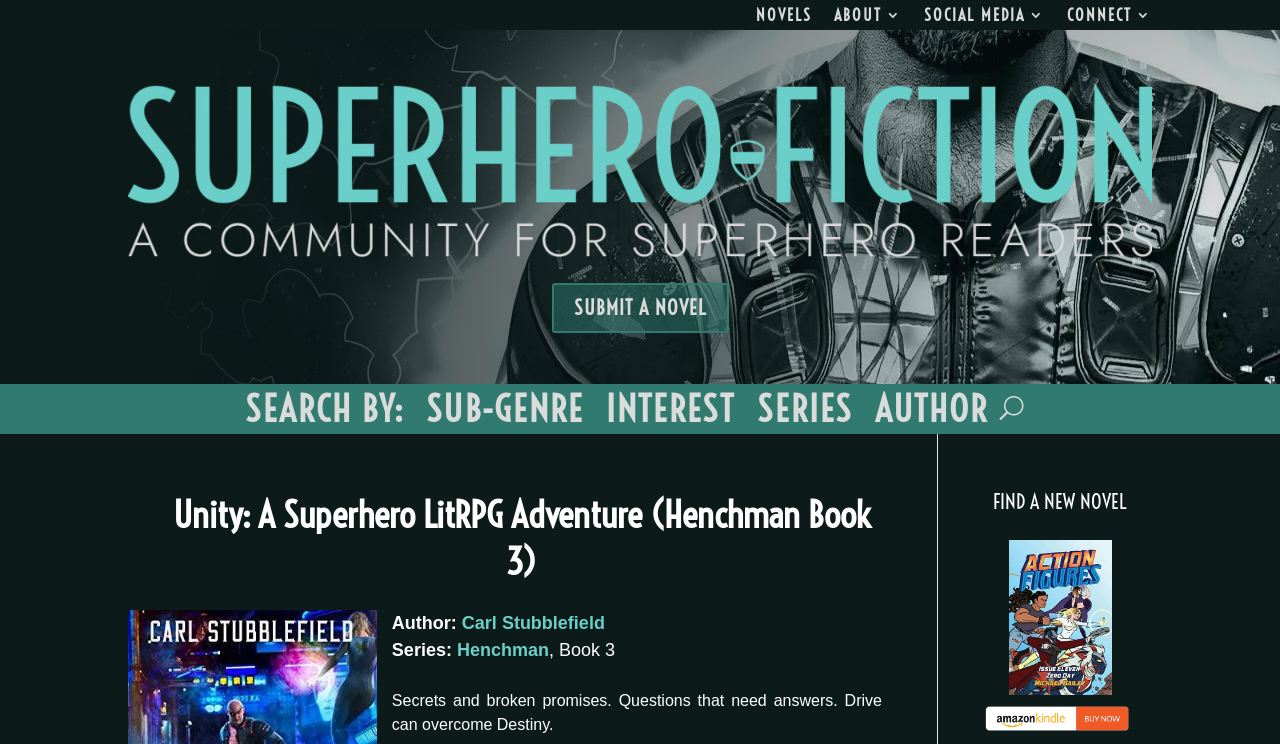Find the bounding box coordinates of the clickable element required to execute the following instruction: "Click on the NOVELS link". Provide the coordinates as four float numbers between 0 and 1, i.e., [left, top, right, bottom].

[0.591, 0.011, 0.634, 0.04]